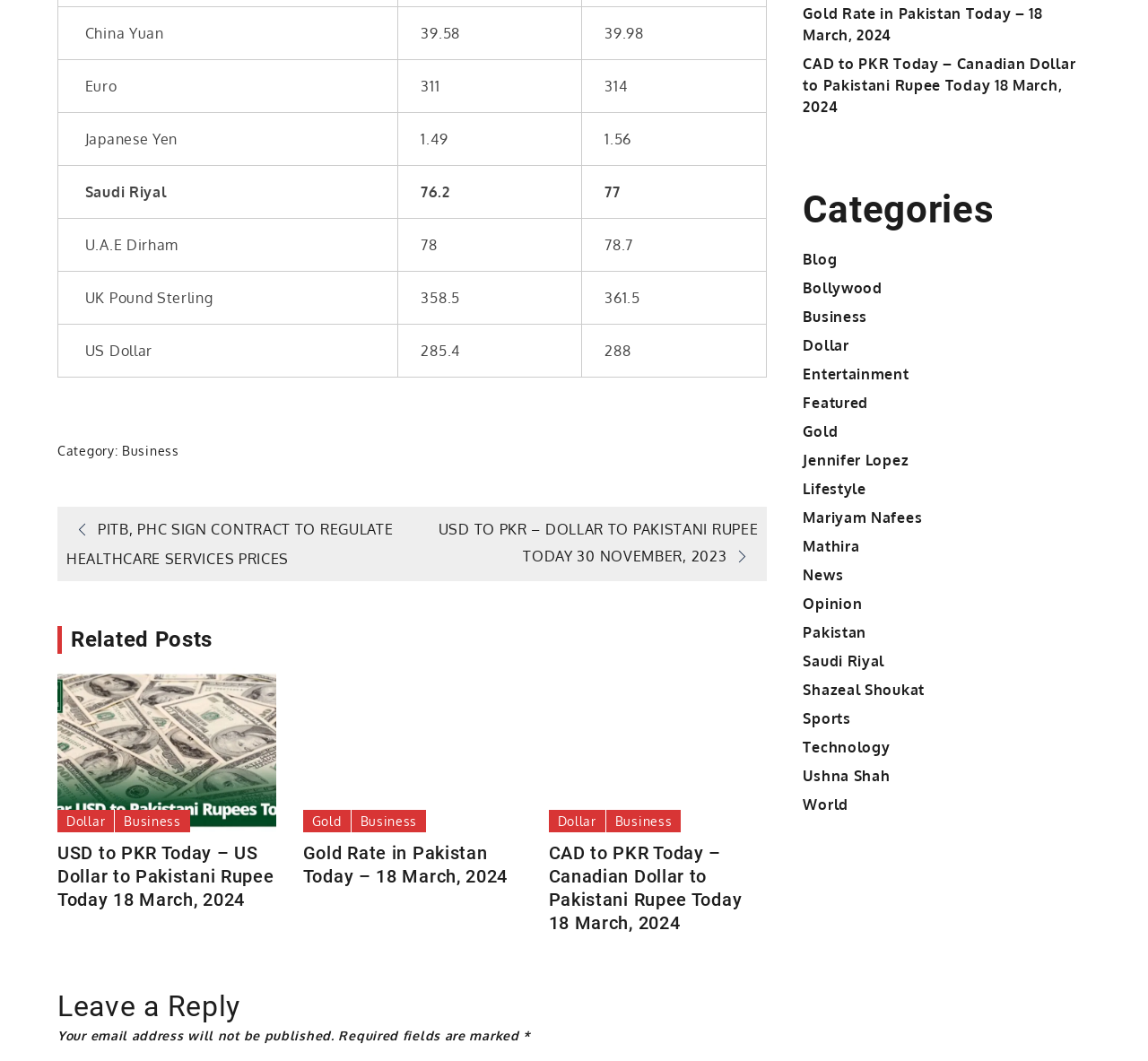Identify the bounding box coordinates of the part that should be clicked to carry out this instruction: "Click on the link to view CAD to PKR exchange rate".

[0.478, 0.697, 0.668, 0.714]